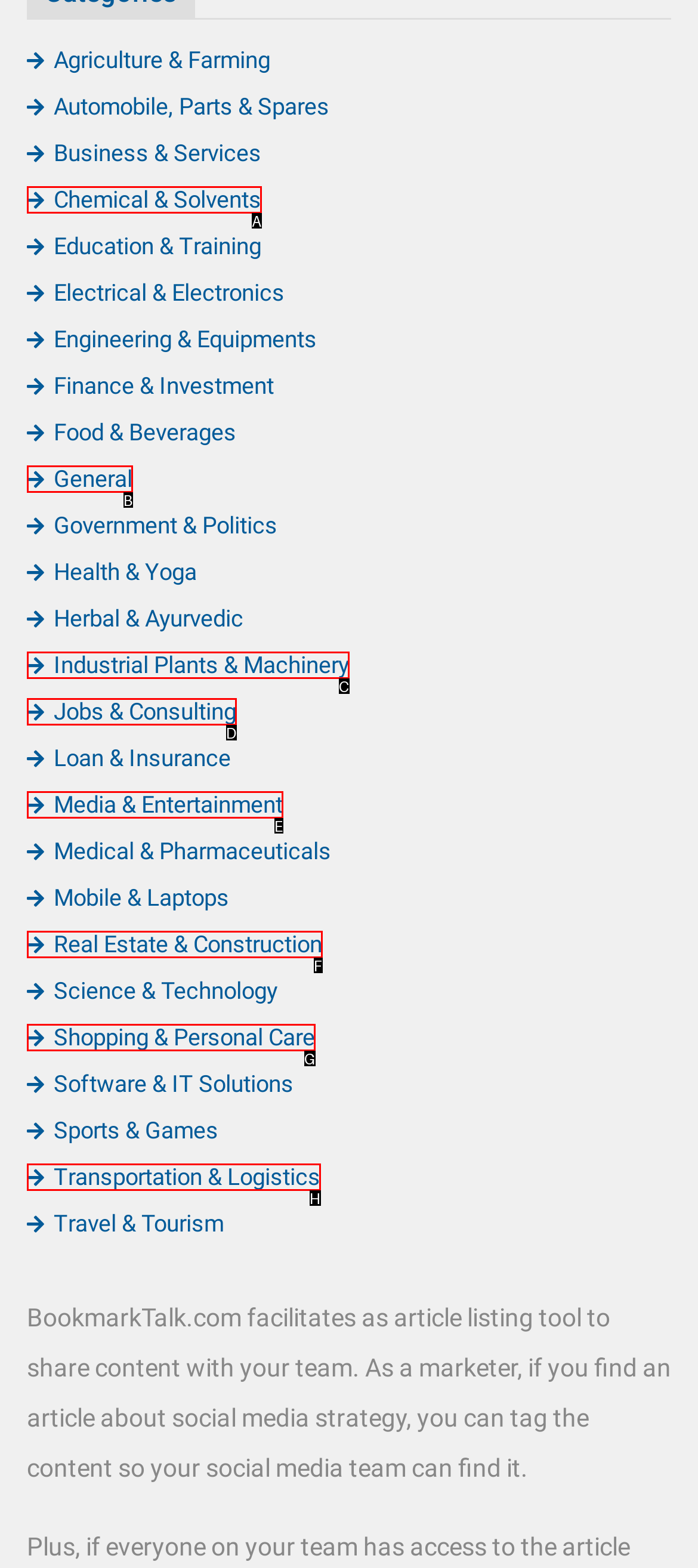Match the description: Real Estate & Construction to one of the options shown. Reply with the letter of the best match.

F